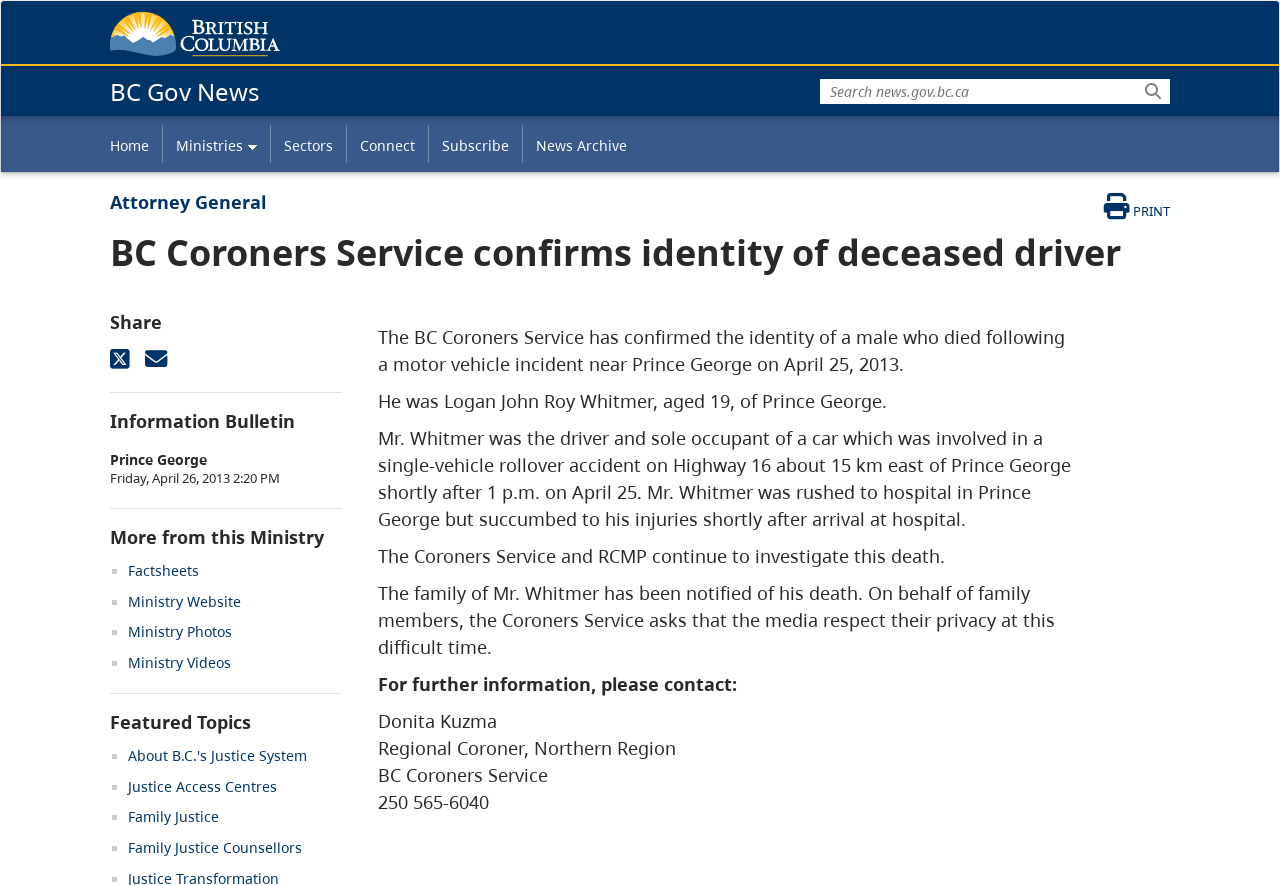Identify the bounding box coordinates of the element that should be clicked to fulfill this task: "Share on X". The coordinates should be provided as four float numbers between 0 and 1, i.e., [left, top, right, bottom].

[0.086, 0.393, 0.102, 0.416]